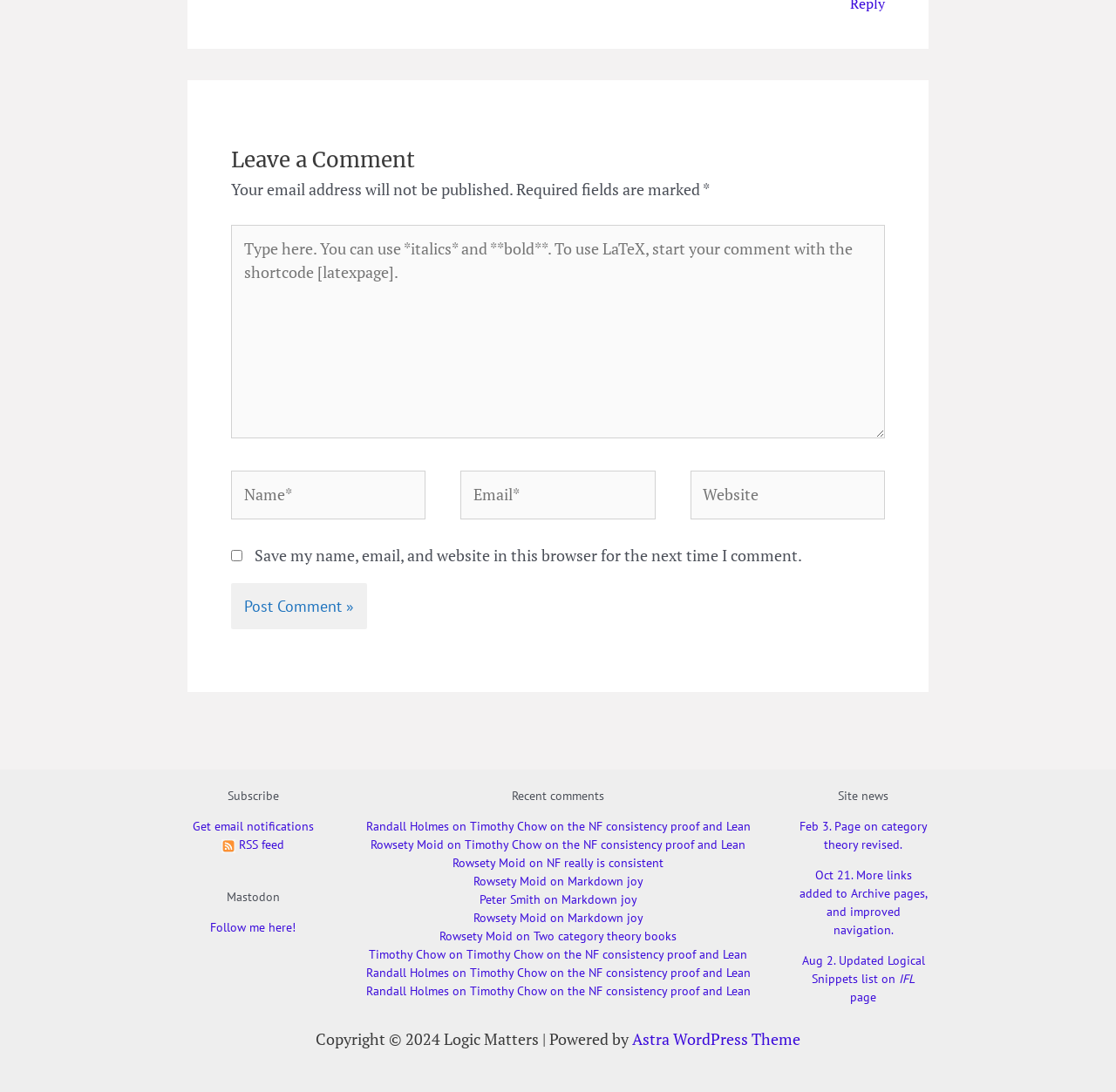Please predict the bounding box coordinates of the element's region where a click is necessary to complete the following instruction: "Post your comment". The coordinates should be represented by four float numbers between 0 and 1, i.e., [left, top, right, bottom].

[0.207, 0.534, 0.329, 0.576]